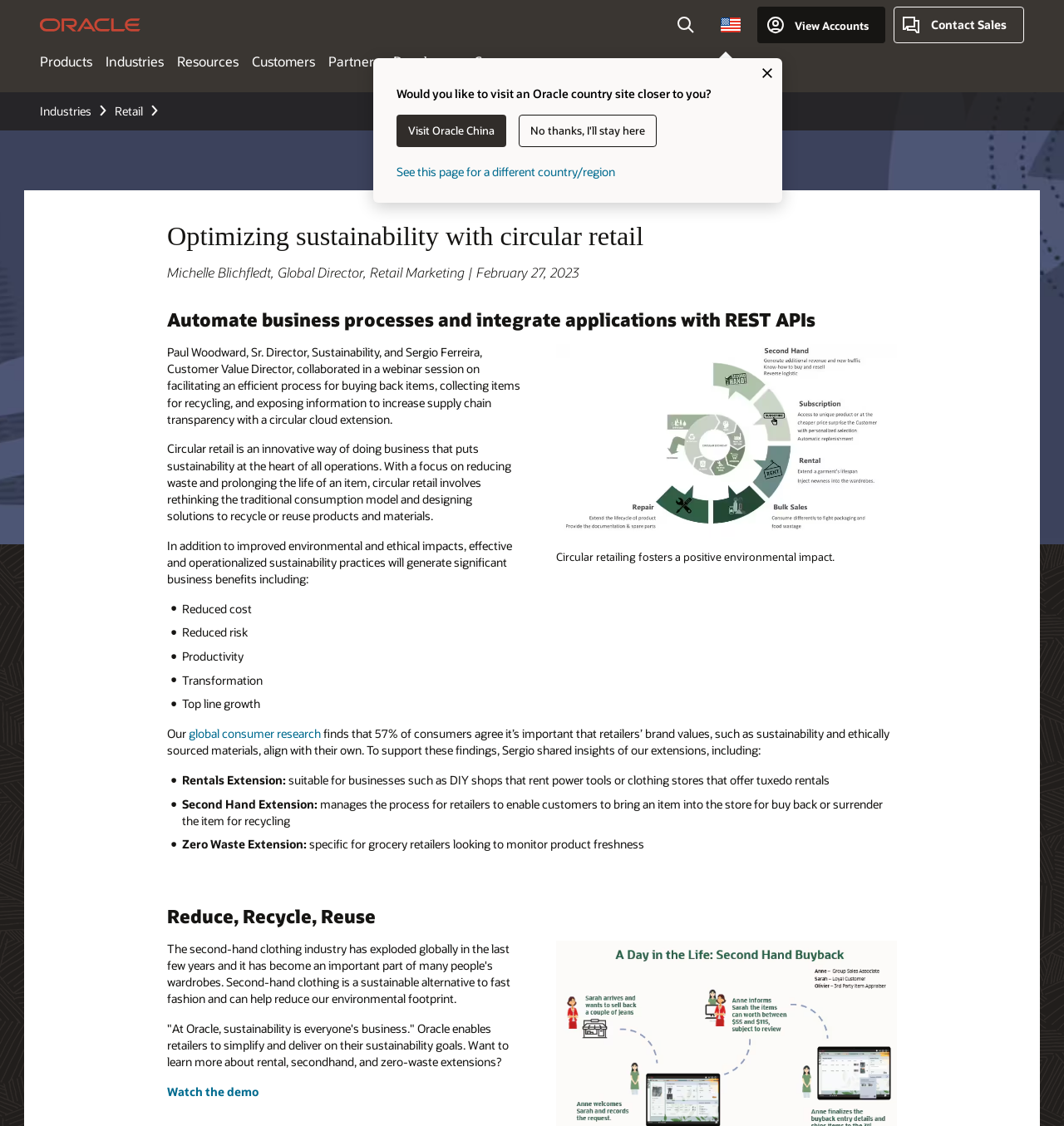Please provide the bounding box coordinates for the element that needs to be clicked to perform the instruction: "Visit Oracle China". The coordinates must consist of four float numbers between 0 and 1, formatted as [left, top, right, bottom].

[0.372, 0.102, 0.476, 0.13]